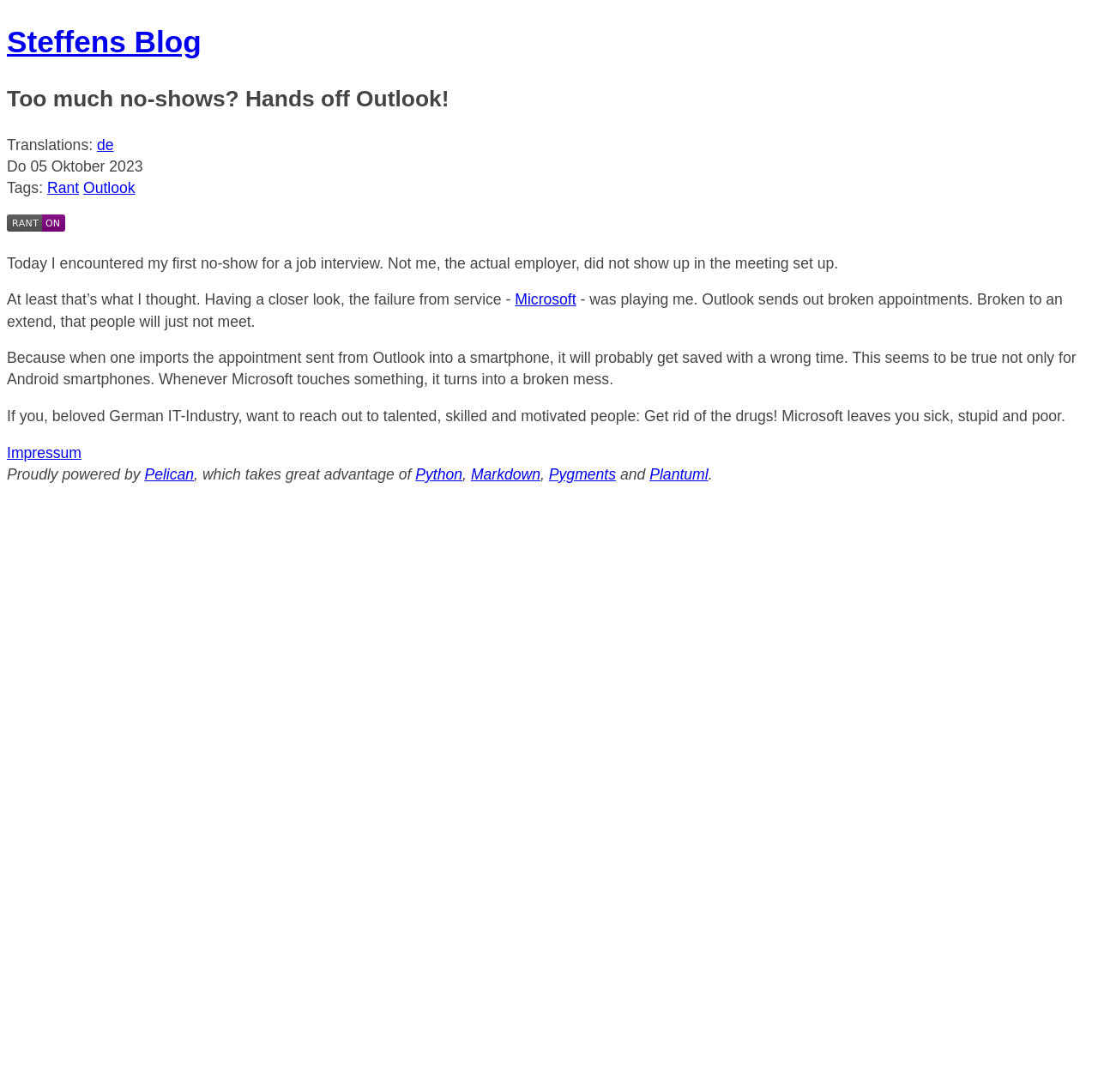Show me the bounding box coordinates of the clickable region to achieve the task as per the instruction: "Learn more about Microsoft".

[0.469, 0.267, 0.525, 0.282]